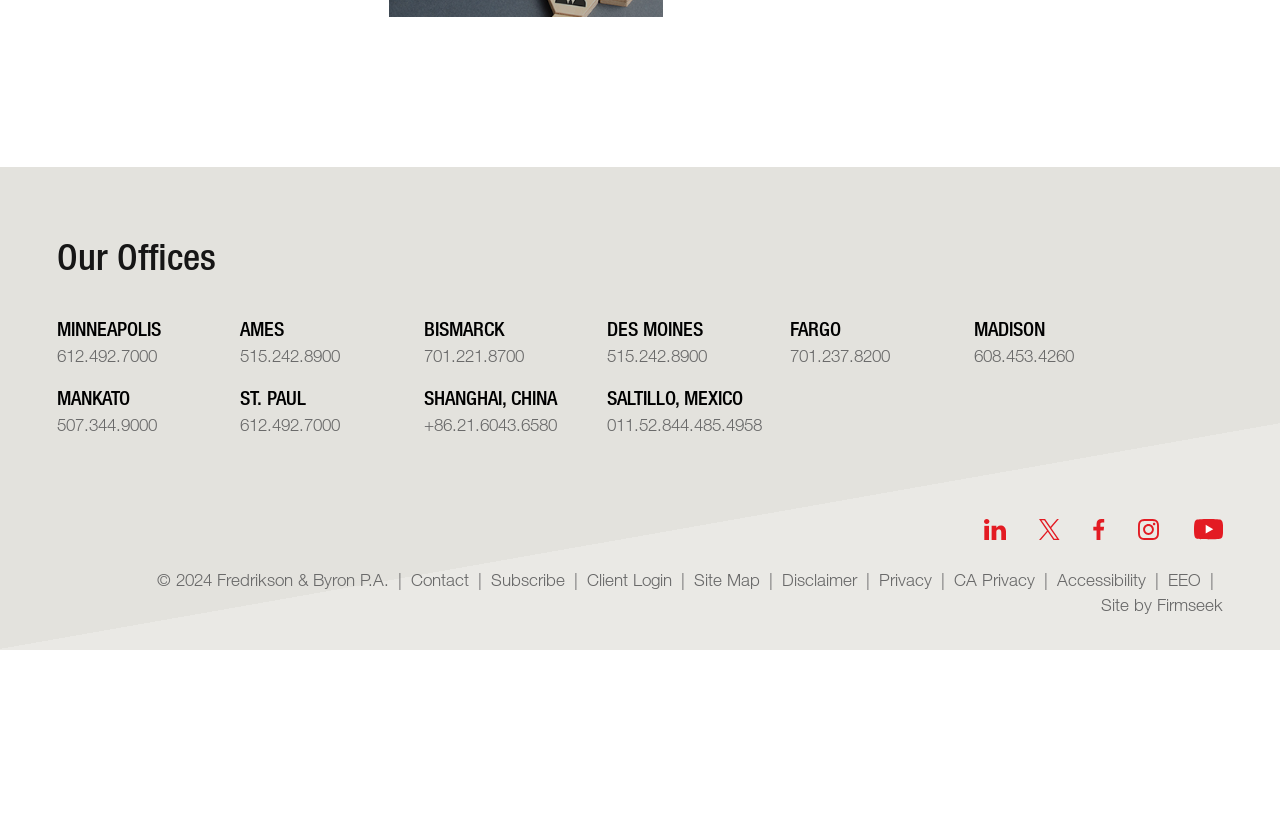How many social media links are there?
Look at the image and provide a short answer using one word or a phrase.

5